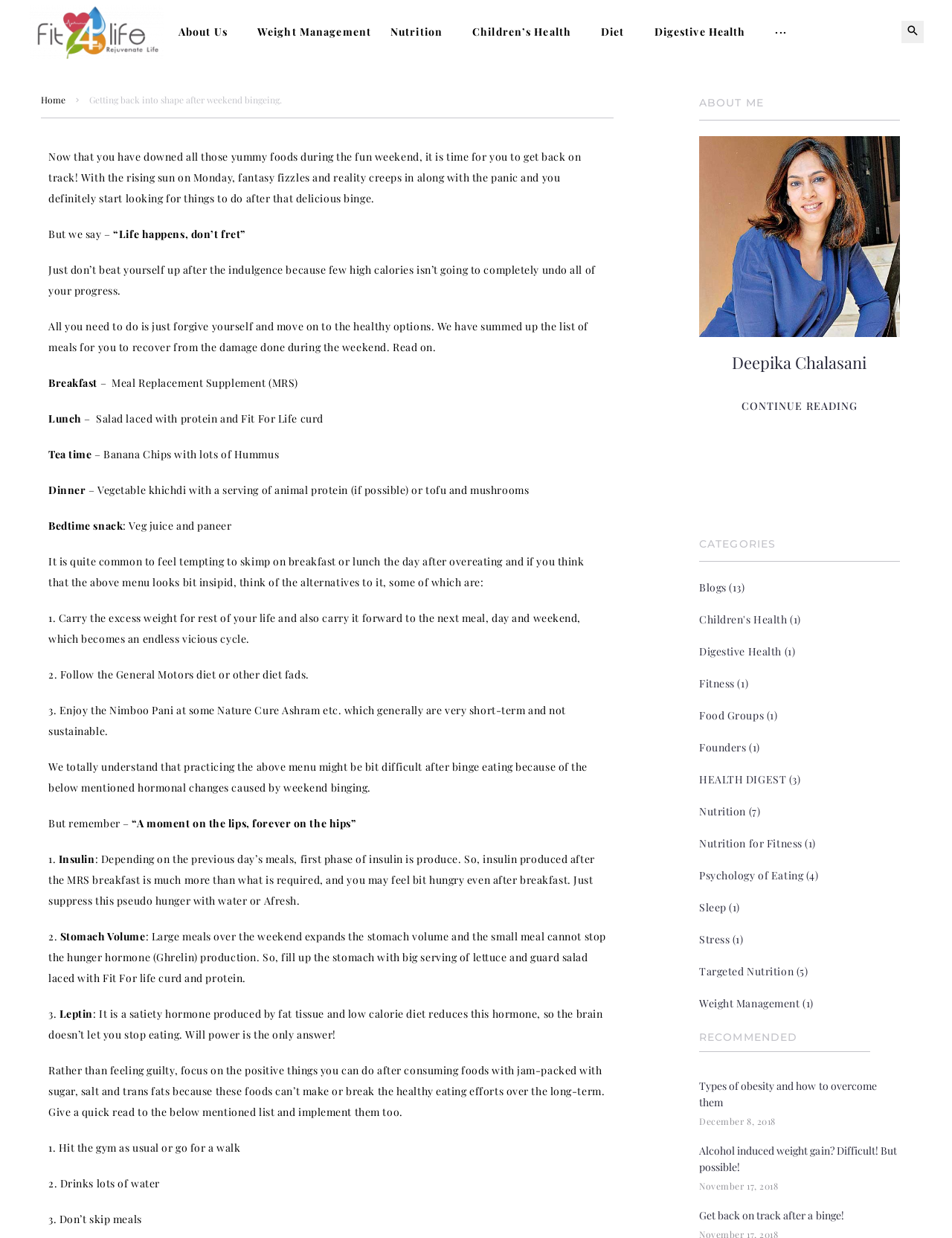Answer the question using only one word or a concise phrase: How many blog posts are there?

13